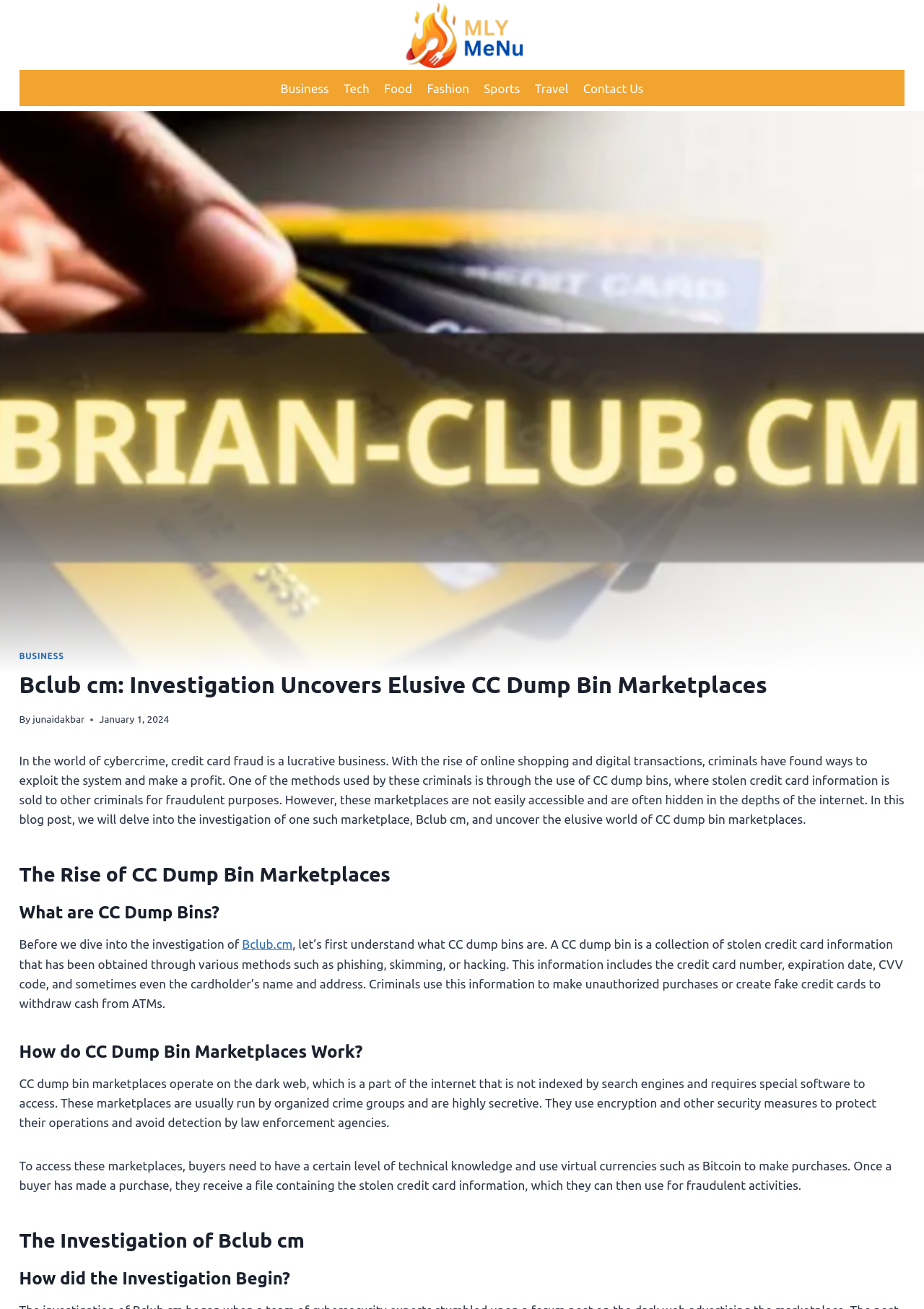Please answer the following question using a single word or phrase: 
What is the main topic of this webpage?

Credit card fraud